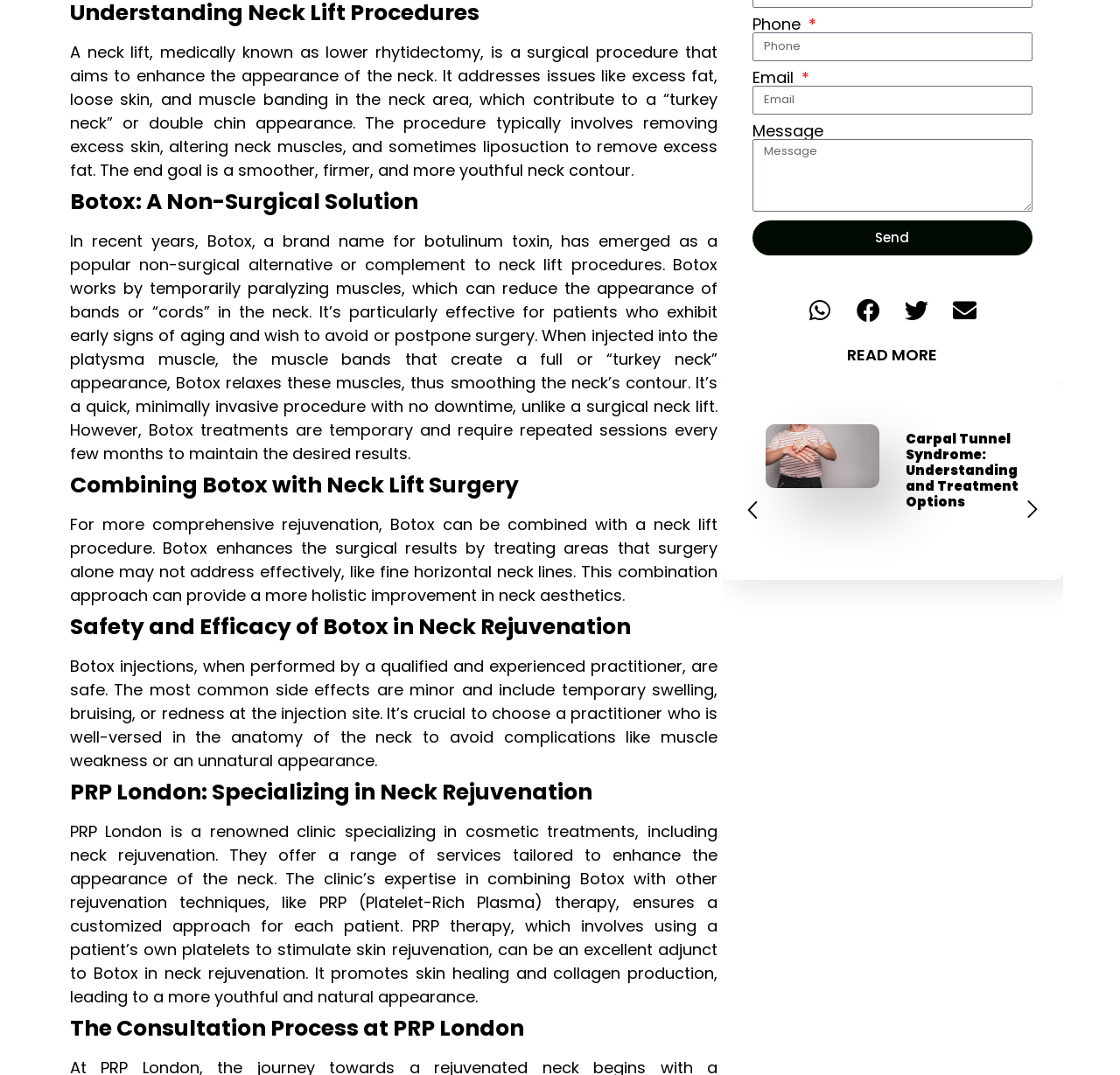Given the element description: "Send", predict the bounding box coordinates of the UI element it refers to, using four float numbers between 0 and 1, i.e., [left, top, right, bottom].

[0.672, 0.205, 0.922, 0.237]